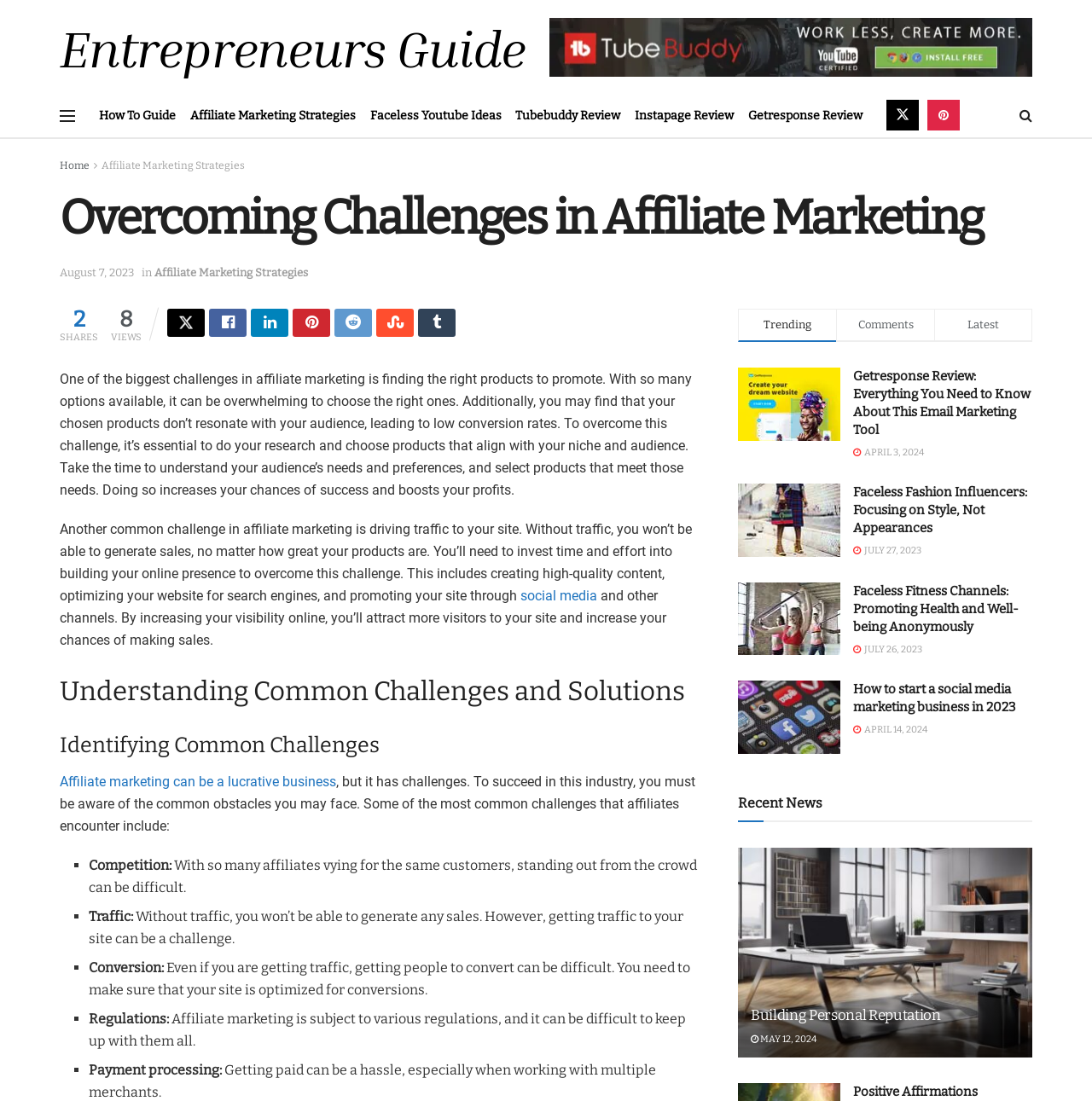Generate a comprehensive description of the webpage.

This webpage is about overcoming challenges in affiliate marketing. At the top, there is a navigation menu with links to "Entrepreneurs Guide", "Advertisement", and "Home". Below the navigation menu, there are several links to articles related to affiliate marketing, including "How To Guide", "Affiliate Marketing Strategies", and "Faceless Youtube Ideas".

The main content of the webpage is divided into sections. The first section has a heading "Overcoming Challenges in Affiliate Marketing" and discusses the challenges of finding the right products to promote and driving traffic to a website. The section provides tips on how to overcome these challenges, such as doing research and choosing products that align with one's niche and audience.

The next section has a heading "Understanding Common Challenges and Solutions" and discusses common challenges in affiliate marketing, including competition, traffic, conversion, and regulations. The section provides a list of these challenges, each with a brief description.

Below this section, there are several articles related to affiliate marketing, including "Getresponse Review: Everything You Need to Know About This Email Marketing Tool", "Affiliate marketing in the fashion and beauty industry", and "Faceless Fitness Channels: Promoting Health and Well-being Anonymously". Each article has a heading, a brief summary, and a link to read more.

On the right side of the webpage, there are several links to social media platforms, including Facebook, Twitter, and LinkedIn. There are also links to "SHARES" and "VIEWS" counters, which display the number of shares and views of the webpage.

At the bottom of the webpage, there is a section with a heading "Recent News" and a list of recent news articles related to affiliate marketing.